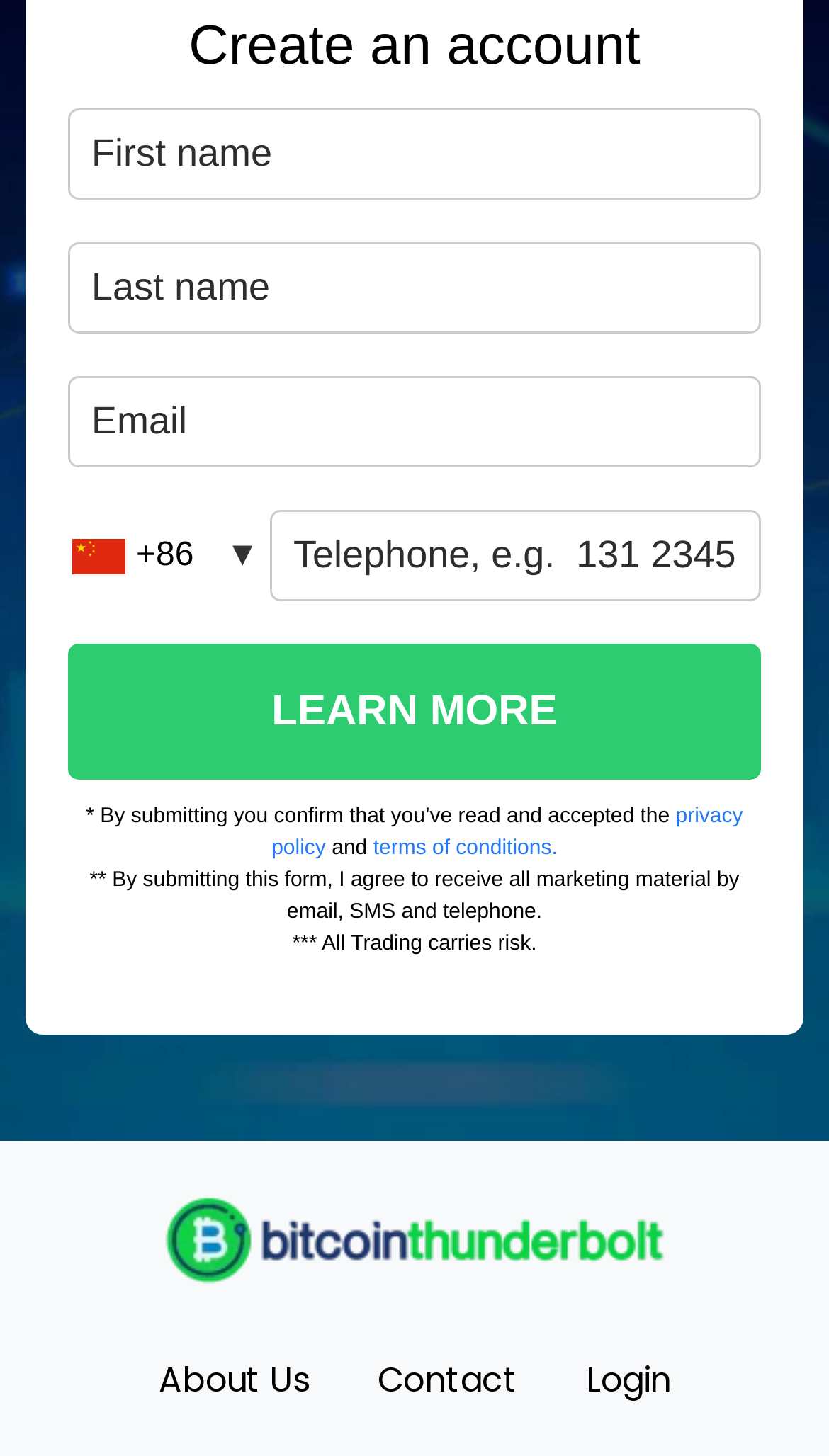From the given element description: "placeholder="Telephone, e.g. 131 2345 6789"", find the bounding box for the UI element. Provide the coordinates as four float numbers between 0 and 1, in the order [left, top, right, bottom].

[0.326, 0.351, 0.918, 0.413]